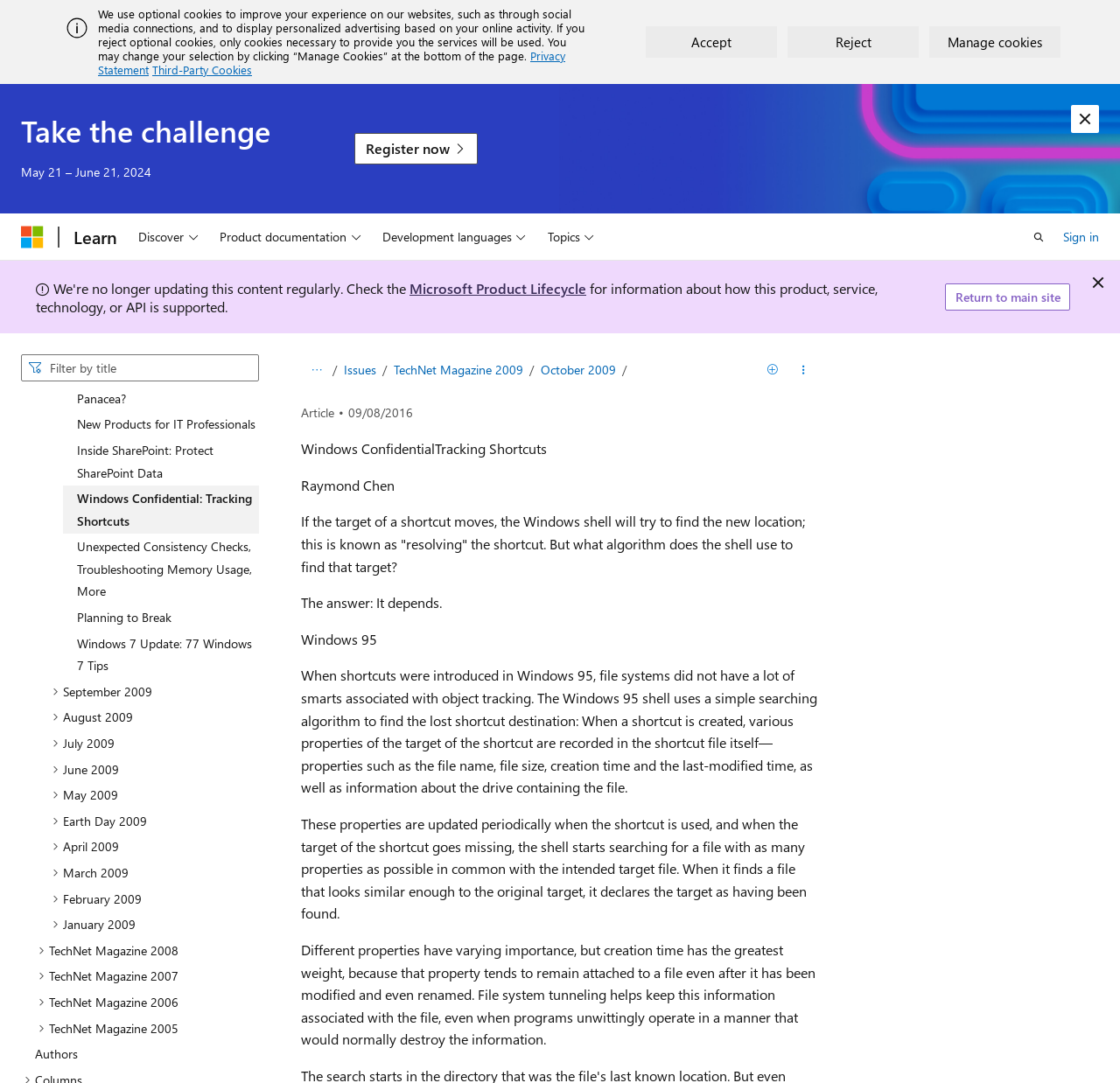Please locate the bounding box coordinates of the element that should be clicked to achieve the given instruction: "Dismiss alert".

[0.956, 0.097, 0.981, 0.123]